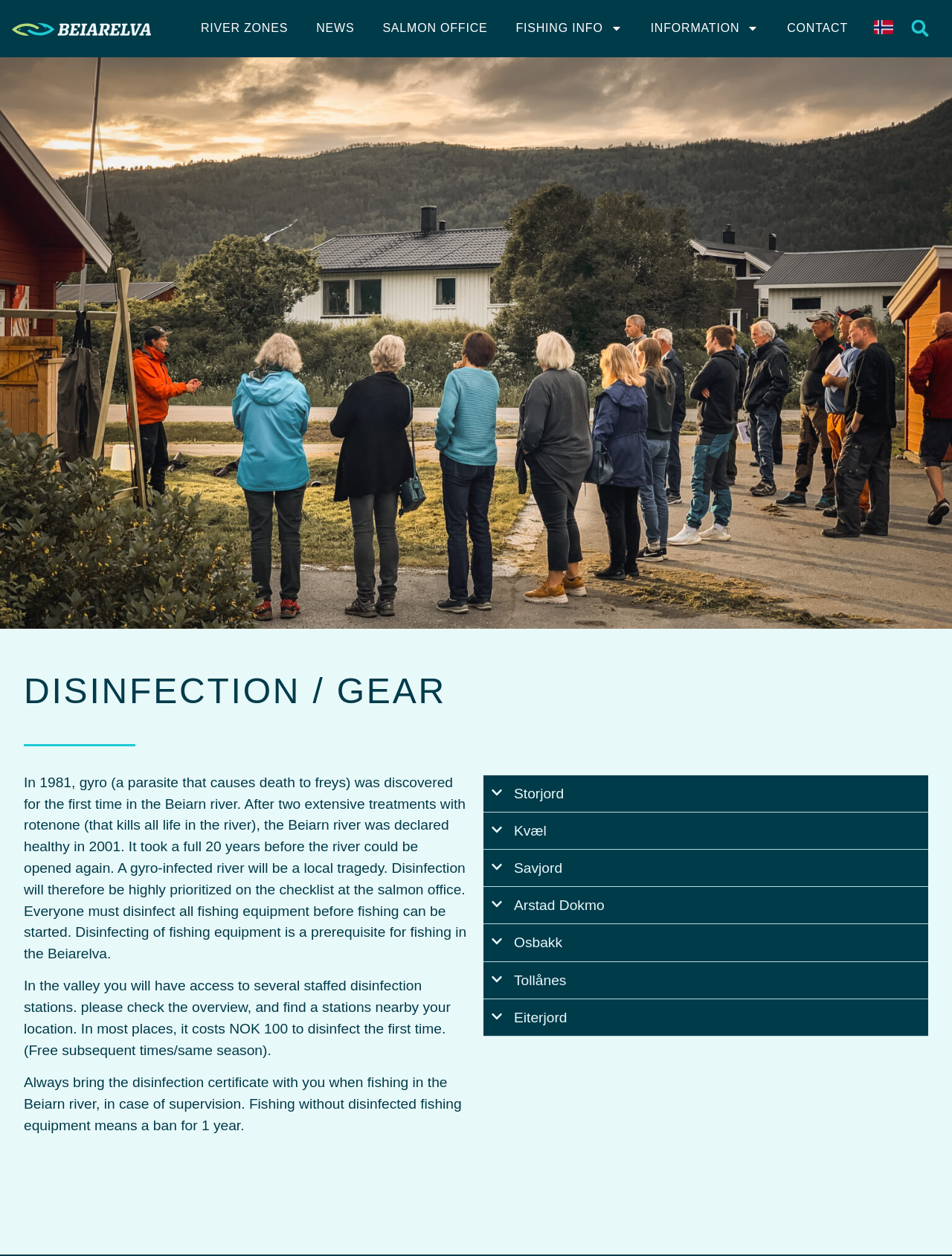Determine the bounding box coordinates of the clickable region to carry out the instruction: "Select Norsk Bokmål".

[0.918, 0.016, 0.938, 0.027]